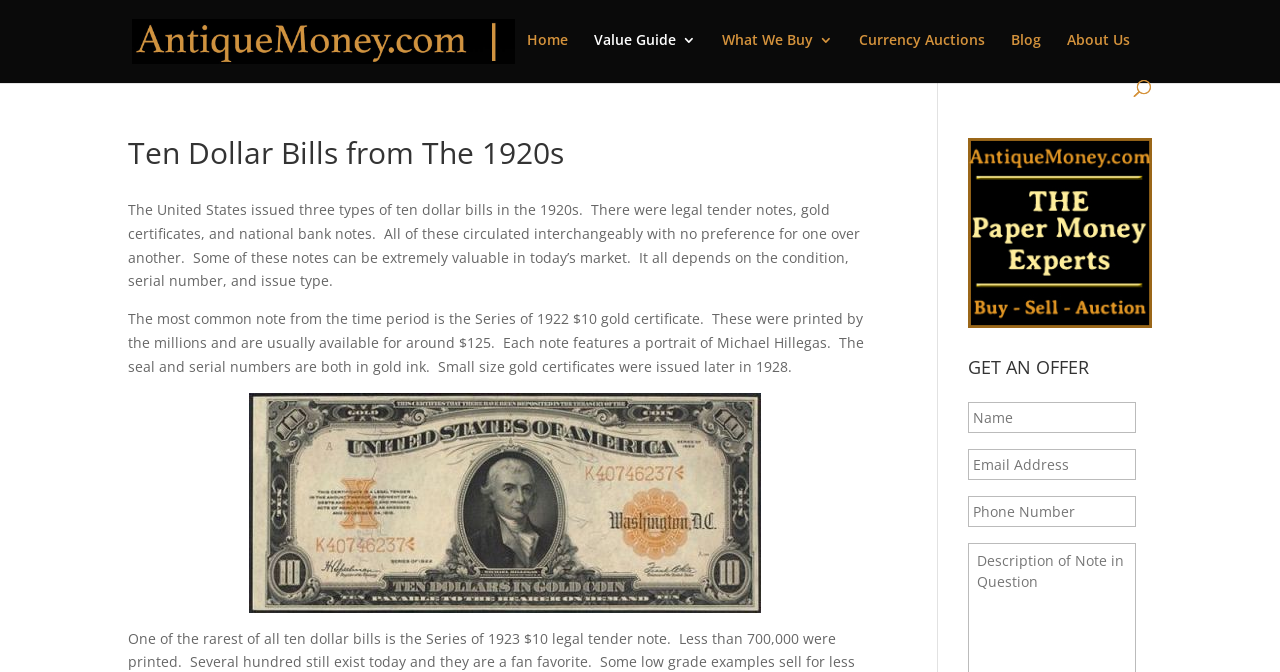Locate the bounding box coordinates of the clickable region necessary to complete the following instruction: "Read the 'What Are Emerging benefits of commercial disinfectant cleaning services IN Mississauga, ON?' article". Provide the coordinates in the format of four float numbers between 0 and 1, i.e., [left, top, right, bottom].

None